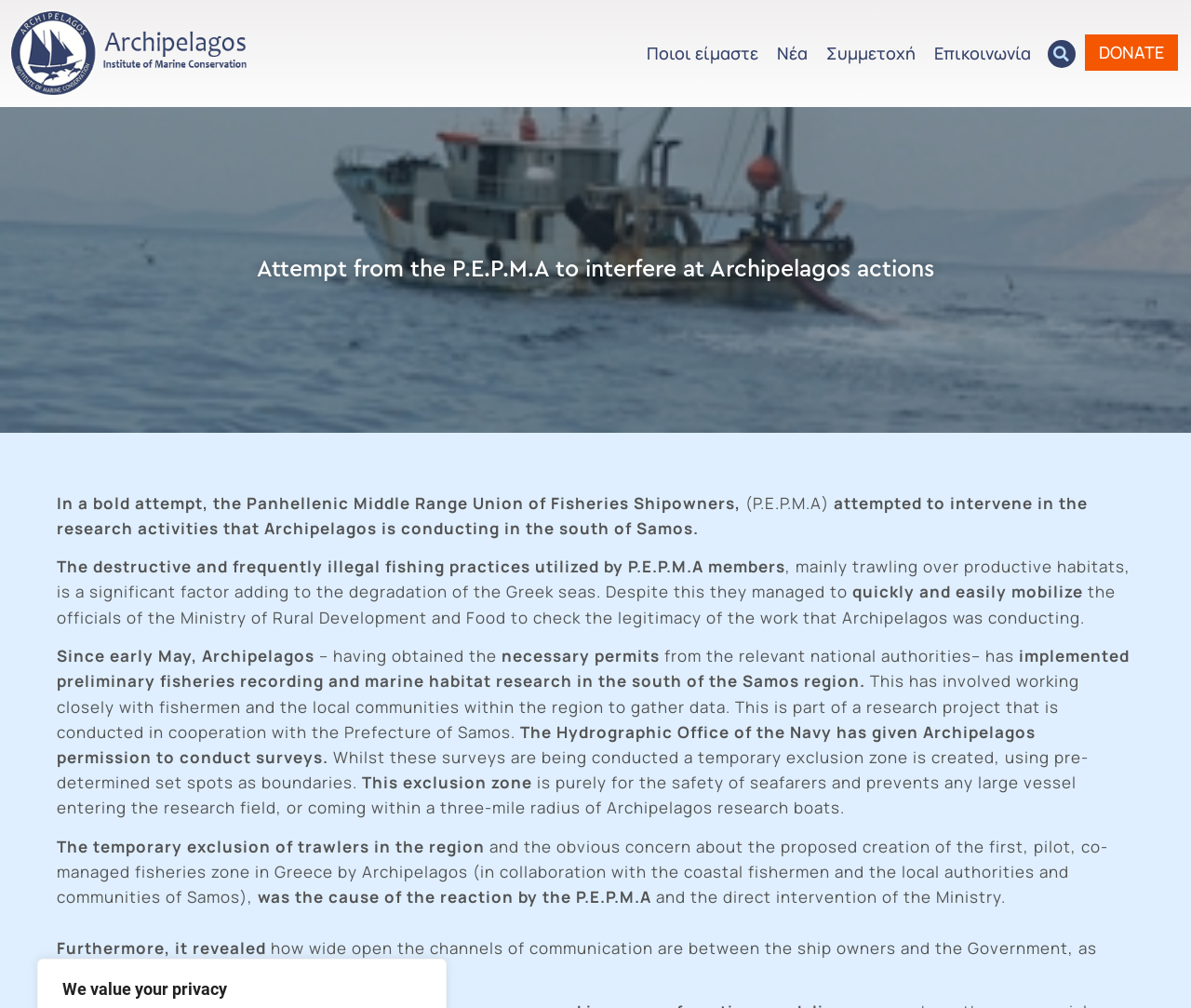Identify the bounding box of the UI element described as follows: "Συμμετοχή". Provide the coordinates as four float numbers in the range of 0 to 1 [left, top, right, bottom].

[0.686, 0.03, 0.776, 0.076]